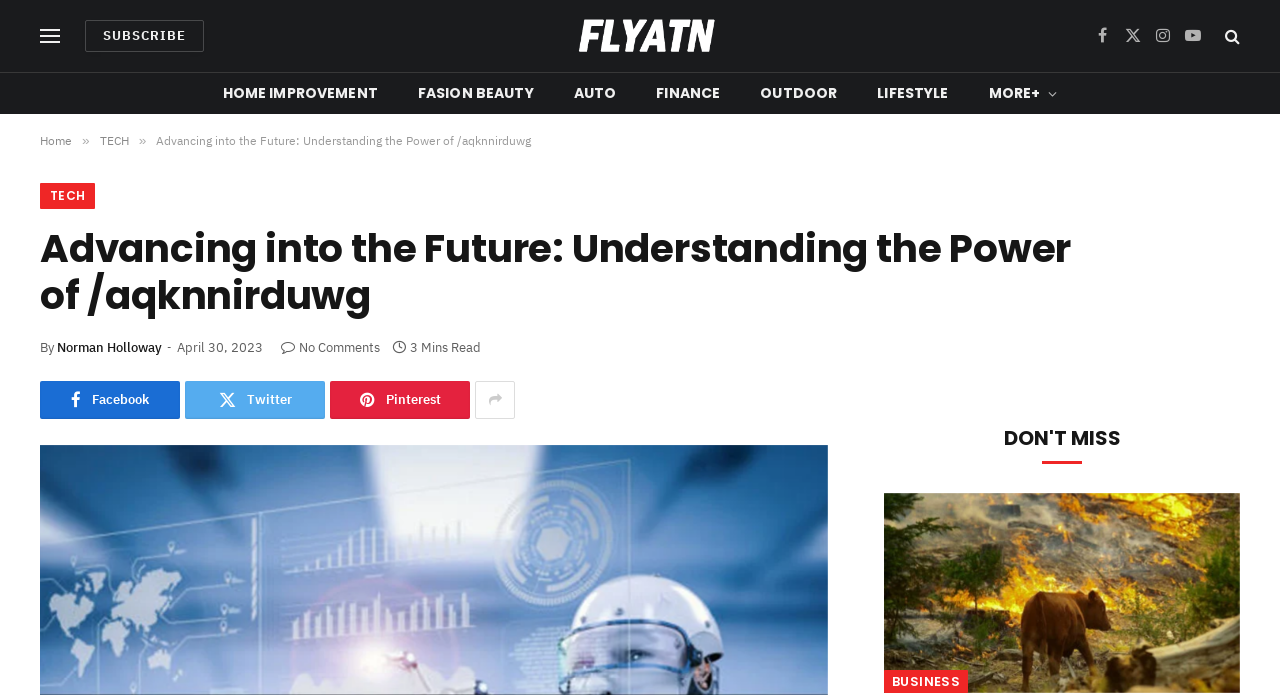What is the name of the platform mentioned?
Answer the question with as much detail as possible.

The name of the platform mentioned is FlyAtn, which is also the text of the link element with bounding box coordinates [0.404, 0.0, 0.596, 0.104] and has an associated image with the same name.